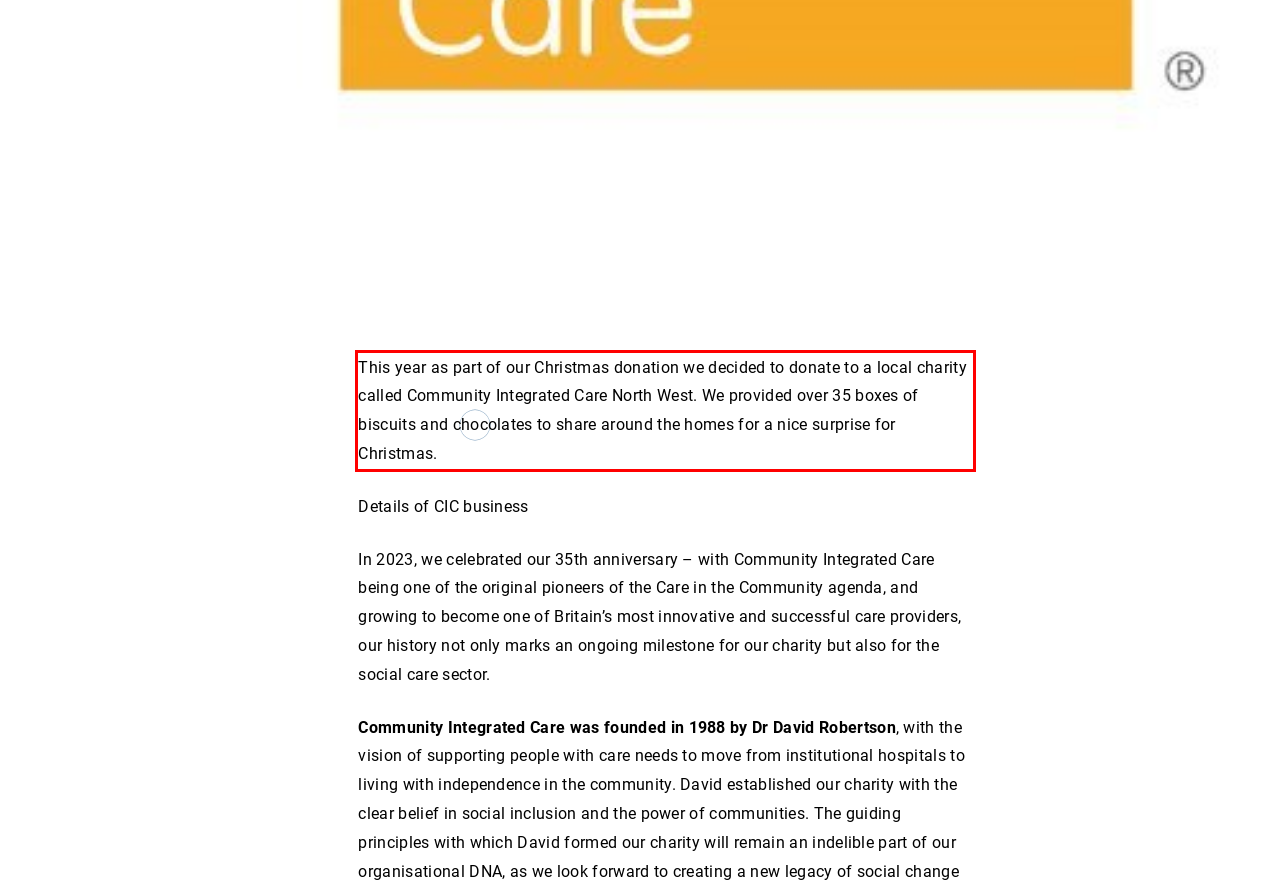You are given a screenshot showing a webpage with a red bounding box. Perform OCR to capture the text within the red bounding box.

This year as part of our Christmas donation we decided to donate to a local charity called Community Integrated Care North West. We provided over 35 boxes of biscuits and chocolates to share around the homes for a nice surprise for Christmas.